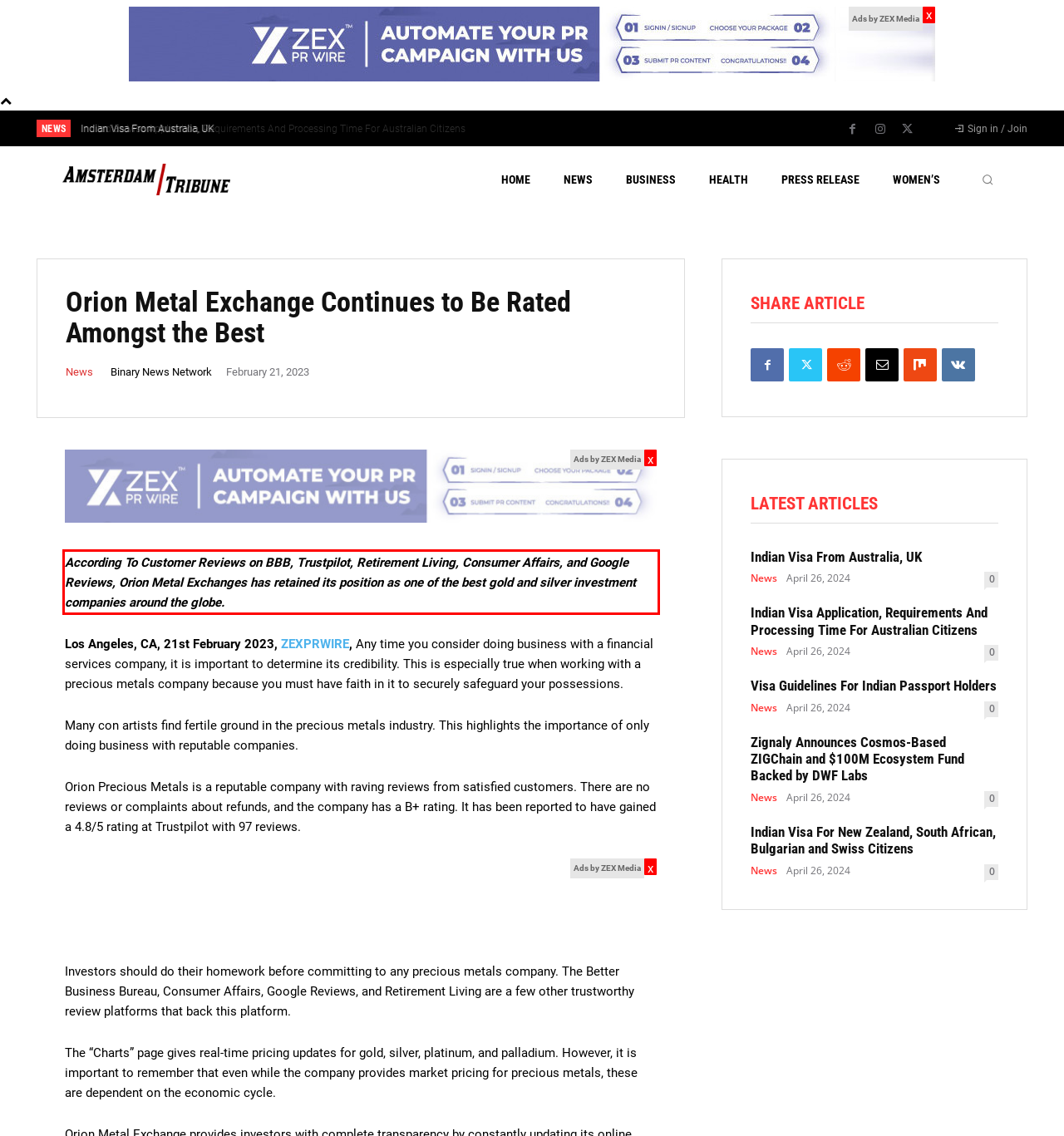Please recognize and transcribe the text located inside the red bounding box in the webpage image.

According To Customer Reviews on BBB, Trustpilot, Retirement Living, Consumer Affairs, and Google Reviews, Orion Metal Exchanges has retained its position as one of the best gold and silver investment companies around the globe.